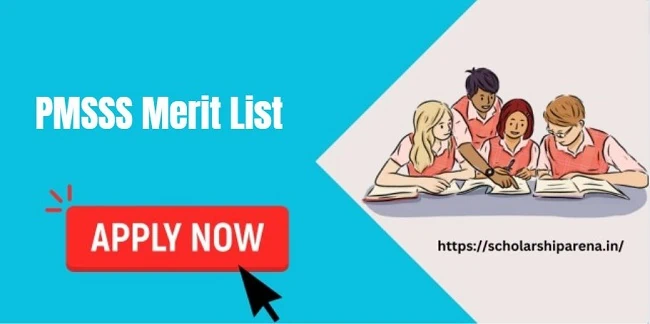Summarize the image with a detailed description that highlights all prominent details.

The image promotes the PMSSS (Prime Minister’s Special Scholarship Scheme) Merit List, encouraging students to apply for the scholarship opportunities available for the academic year. The background features a vibrant blue design, enhancing the visibility of the text and elements. On the left, the bold text "PMSSS Merit List" conveys the primary message, highlighting its importance for prospective students. 

A prominent red button saying "APPLY NOW" is positioned centrally, attracting attention and inviting immediate action. This button is accompanied by a graphic of a pointing cursor, emphasizing the call to action. To the right, a depiction of four students engaged in collaborative study adds a relatable and dynamic aspect to the image, reinforcing the theme of educational pursuit and teamwork. 

The URL "https://scholarshiparena.in/" appears at the bottom, directing viewers to the source for further information and application, ensuring that interested students can easily access the resources they need to apply for the merit list. This image effectively combines visual appeal with essential information, aiming to assist students in overcoming financial challenges in their education.